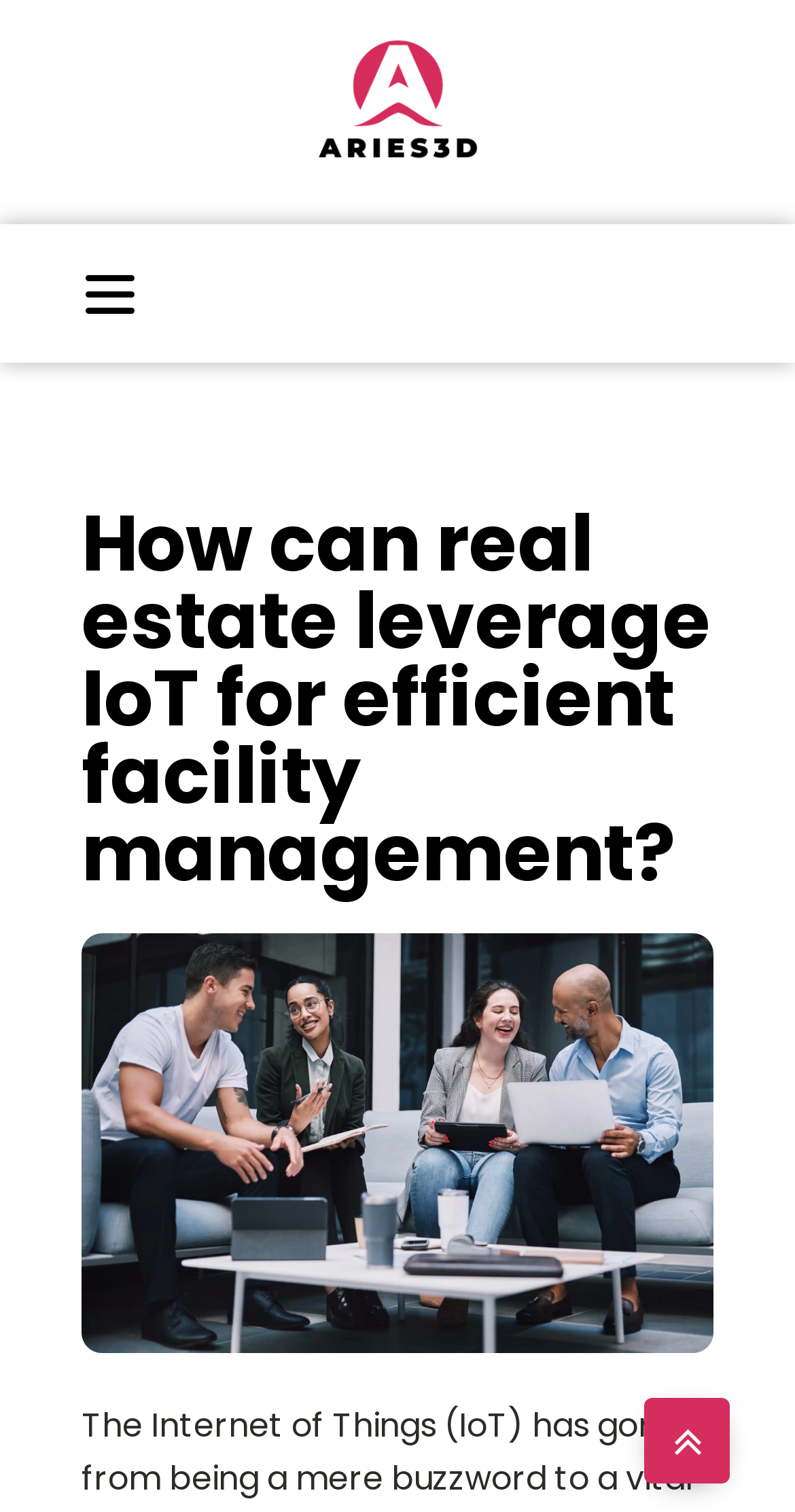Extract the text of the main heading from the webpage.

How can real estate leverage IoT for efficient facility management?